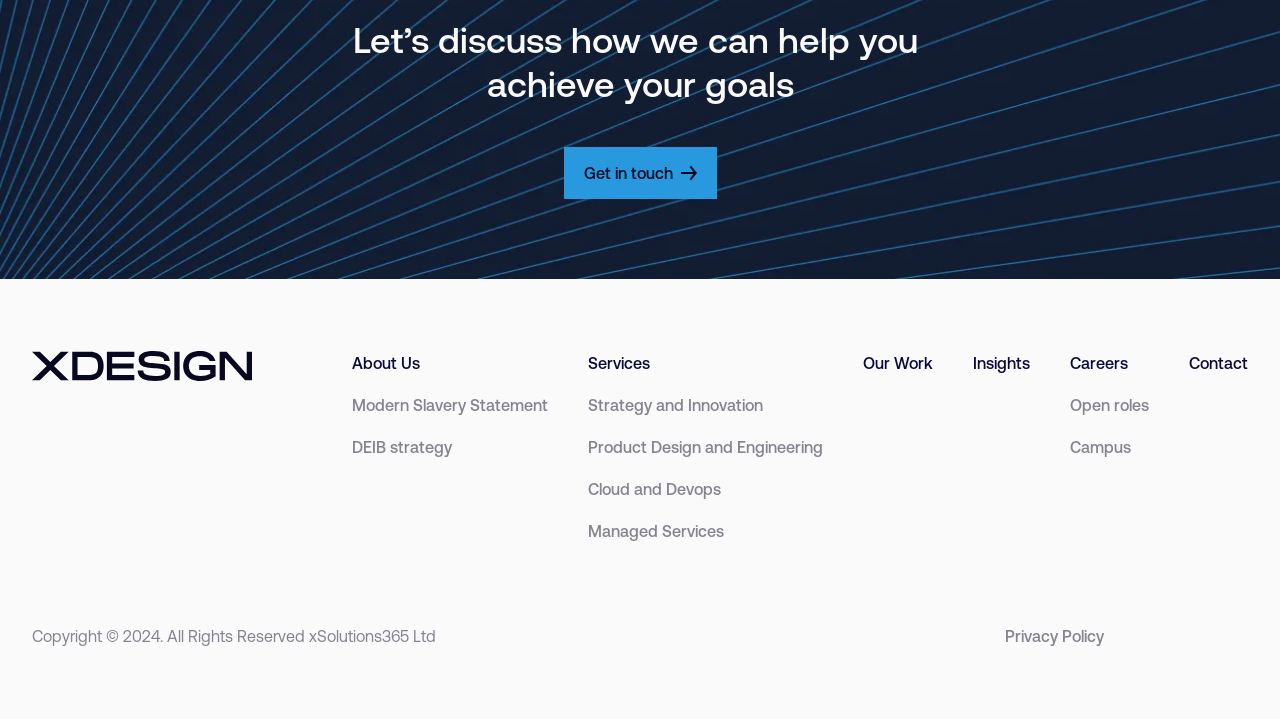Answer the question using only one word or a concise phrase: What is the purpose of the 'Get in touch' link?

To contact the company